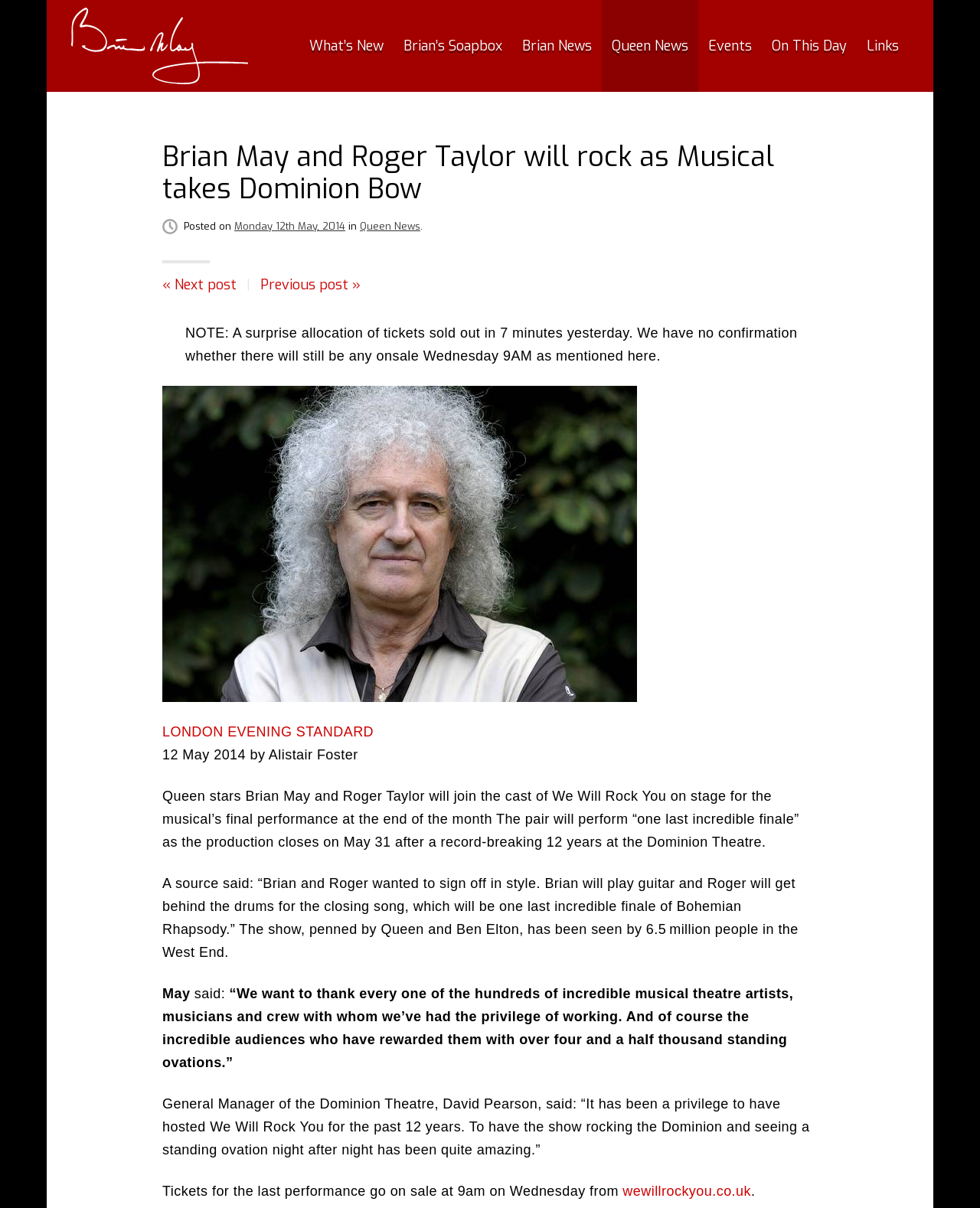How many people have seen We Will Rock You in the West End?
Look at the image and provide a short answer using one word or a phrase.

6.5 million